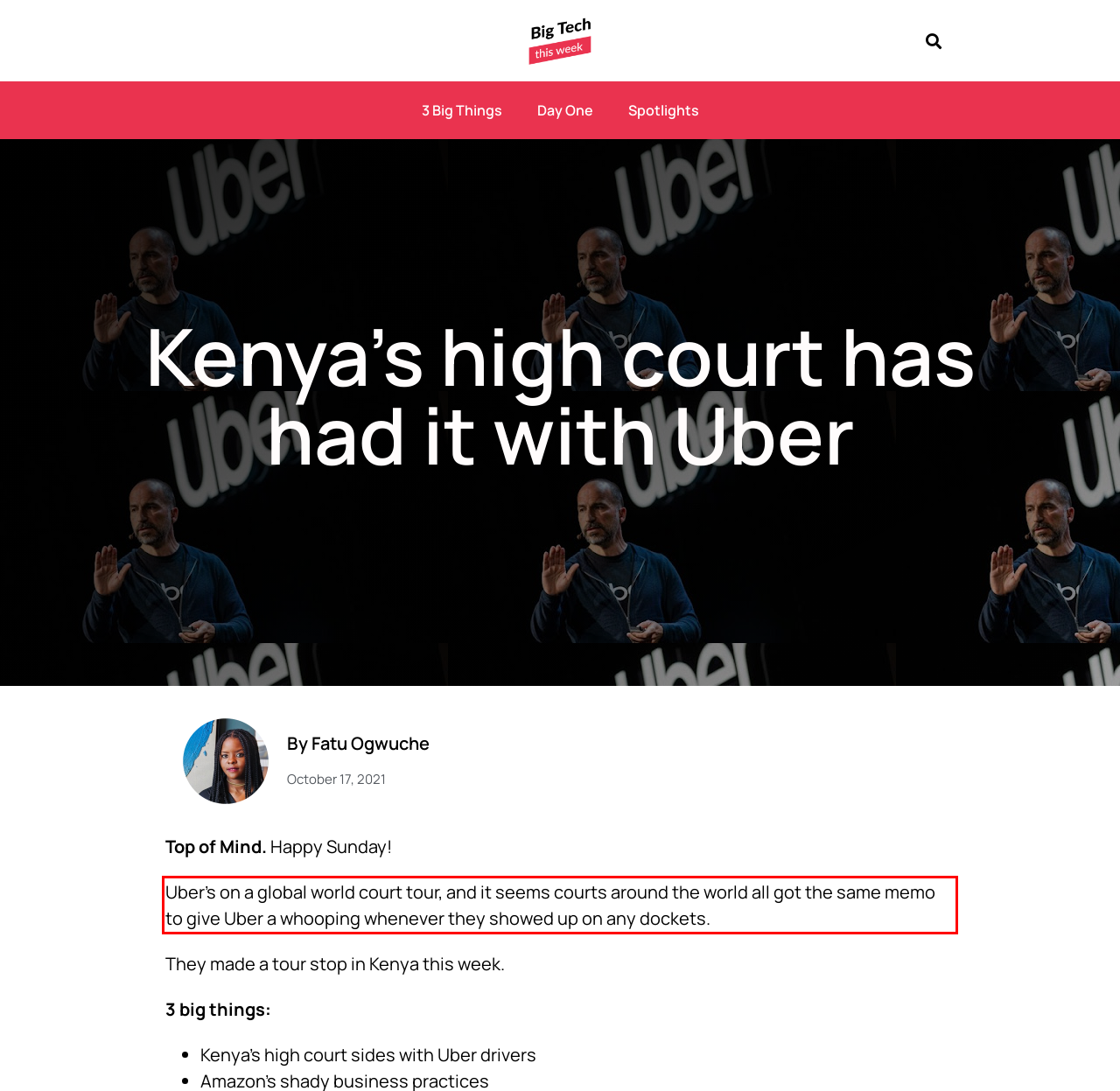Examine the webpage screenshot, find the red bounding box, and extract the text content within this marked area.

Uber’s on a global world court tour, and it seems courts around the world all got the same memo to give Uber a whooping whenever they showed up on any dockets.